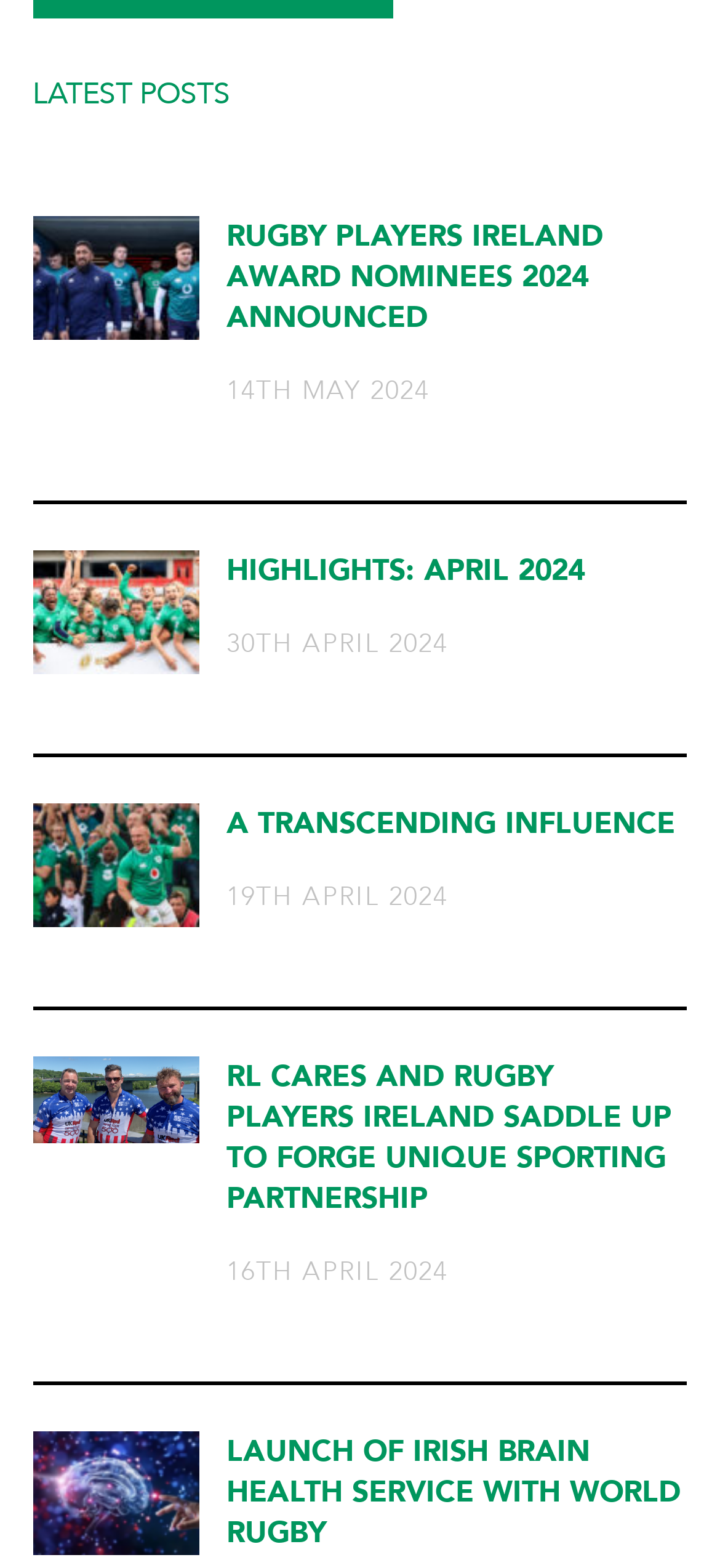Provide your answer to the question using just one word or phrase: How many images are on this page?

6